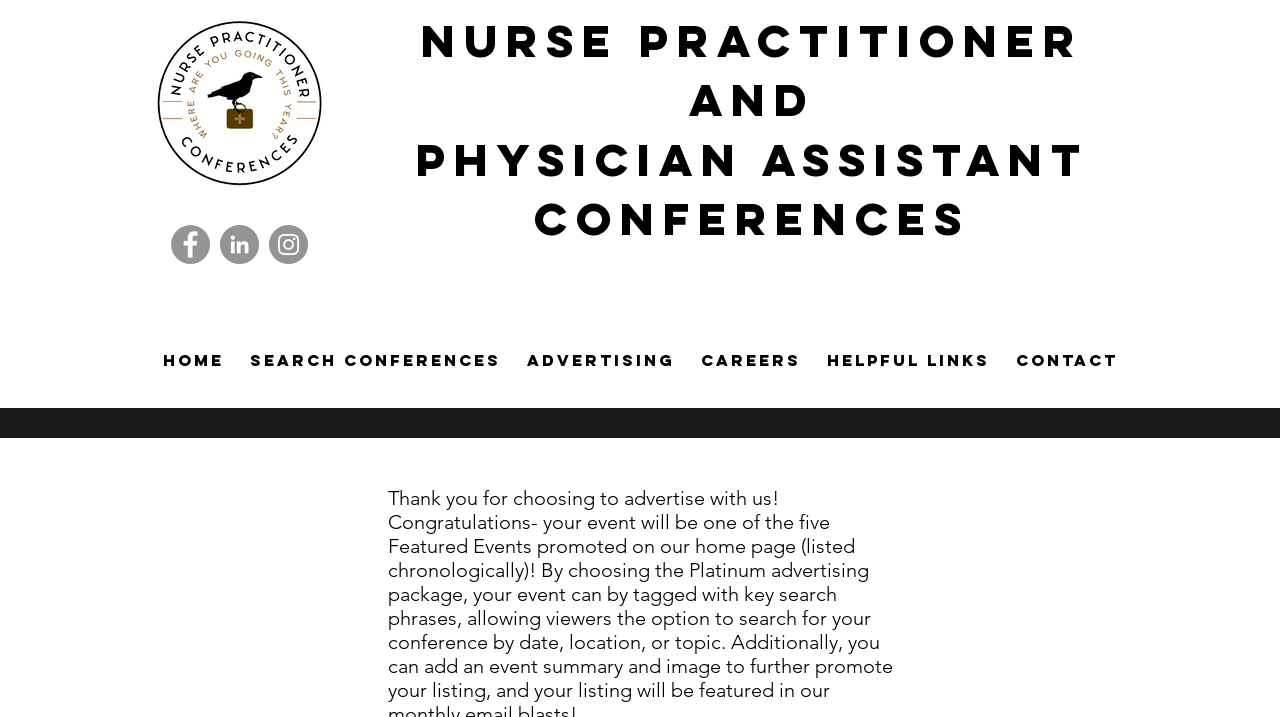Pinpoint the bounding box coordinates of the area that must be clicked to complete this instruction: "Visit Facebook page".

[0.134, 0.314, 0.164, 0.368]